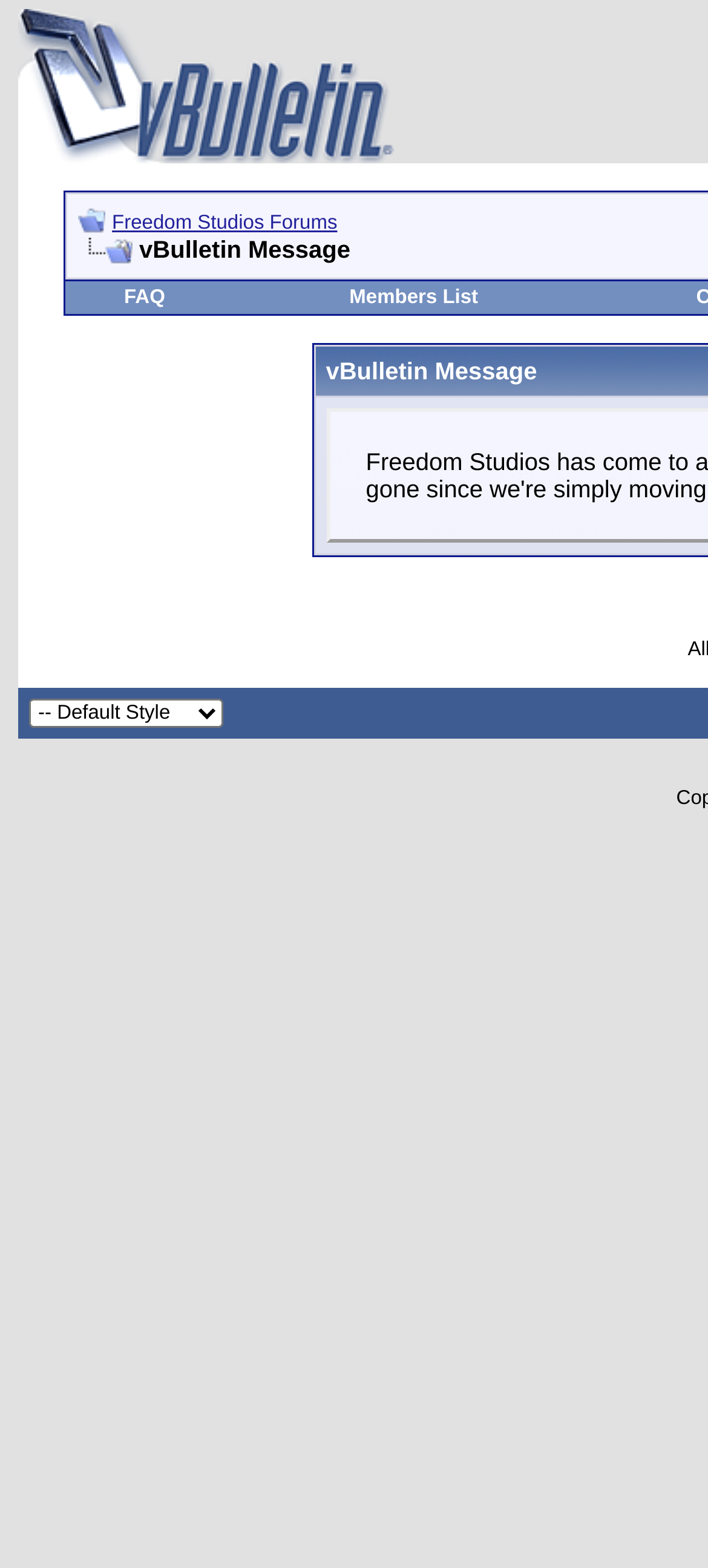Generate a comprehensive description of the webpage content.

The webpage is a news forum for the creator's projects, titled "Freedom Studios Forums". At the top left, there is a logo image with the same title, accompanied by a link to the forum's homepage. To the right of the logo, there is a "Go Back" link with an associated image, and a link to the current page with a shortcut key of Alt+1.

Below the top navigation bar, there are three main sections. On the left, there is a link to the "FAQ" section with a shortcut key of Alt+5. In the middle, there is a link to the "Members List" section. On the right, there is a dropdown menu labeled "-- Default Style" with a combobox that allows users to select a style.

The layout of the webpage is organized, with clear headings and concise text. The use of images and icons adds visual appeal to the page. Overall, the webpage appears to be a functional and user-friendly forum for discussing the creator's projects.